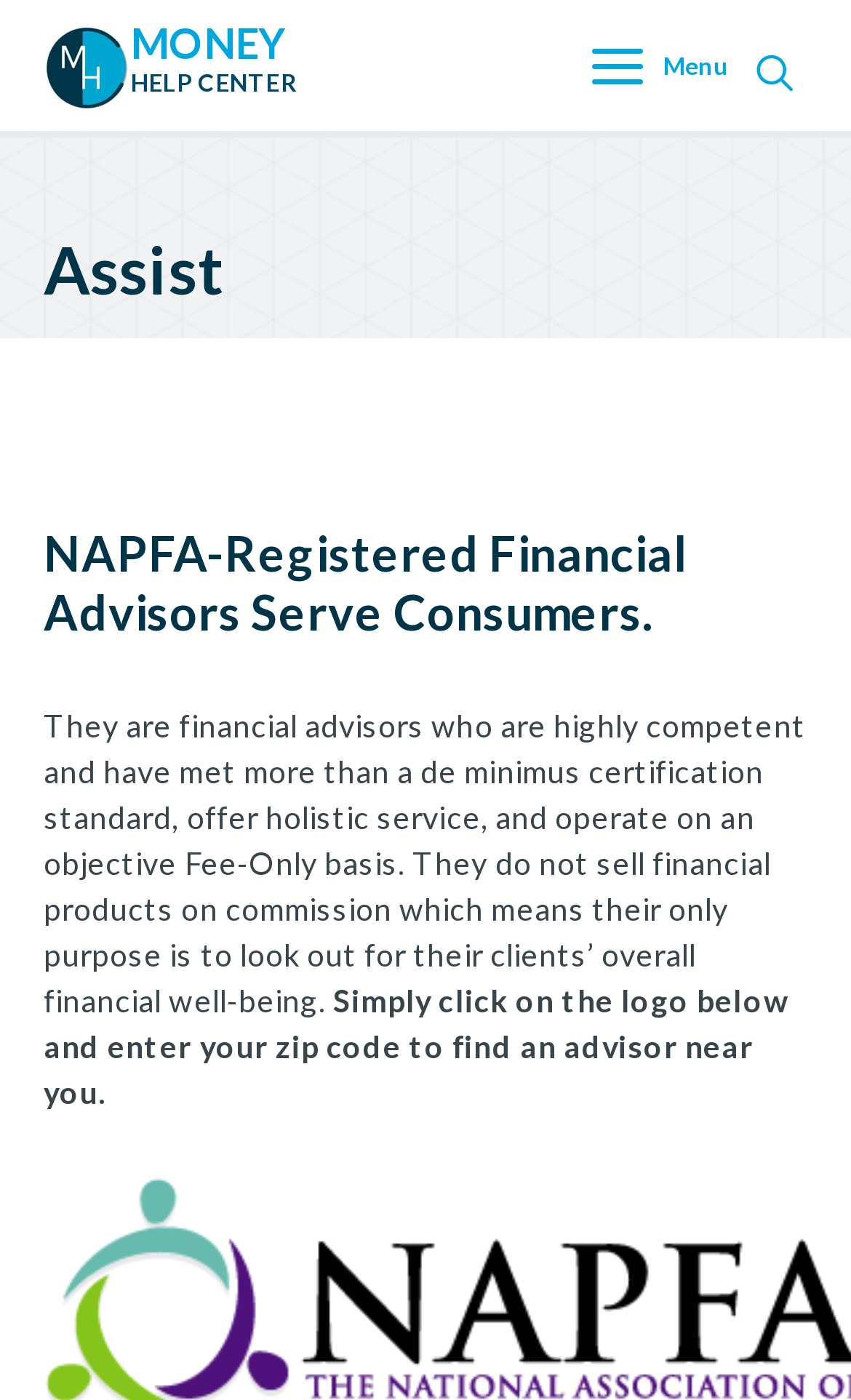What is the certification standard of the financial advisors?
Look at the screenshot and respond with one word or a short phrase.

More than de minimus